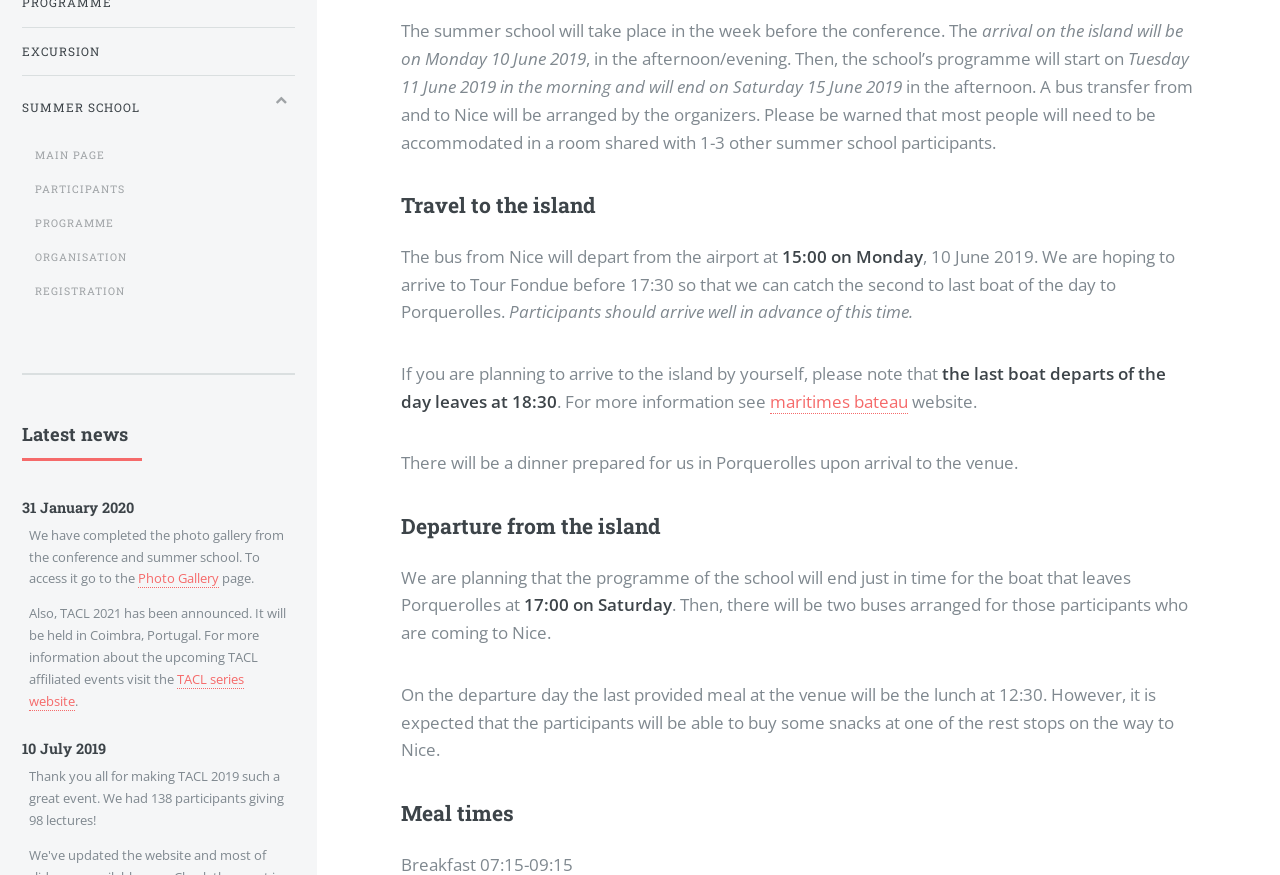Please determine the bounding box coordinates for the UI element described here. Use the format (top-left x, top-left y, bottom-right x, bottom-right y) with values bounded between 0 and 1: TACL series website

[0.022, 0.765, 0.19, 0.812]